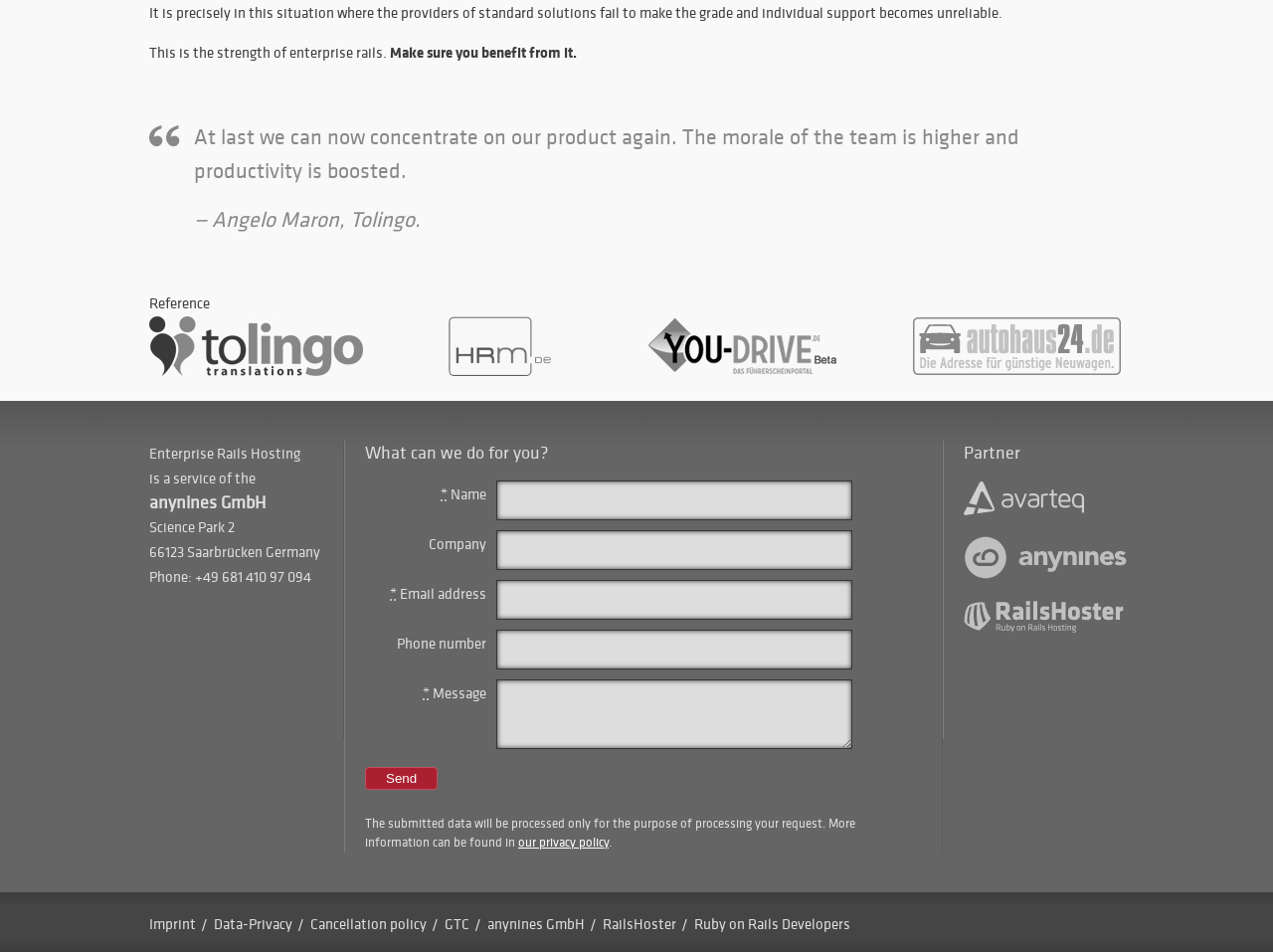What is the purpose of the submitted data?
Refer to the screenshot and respond with a concise word or phrase.

processing your request